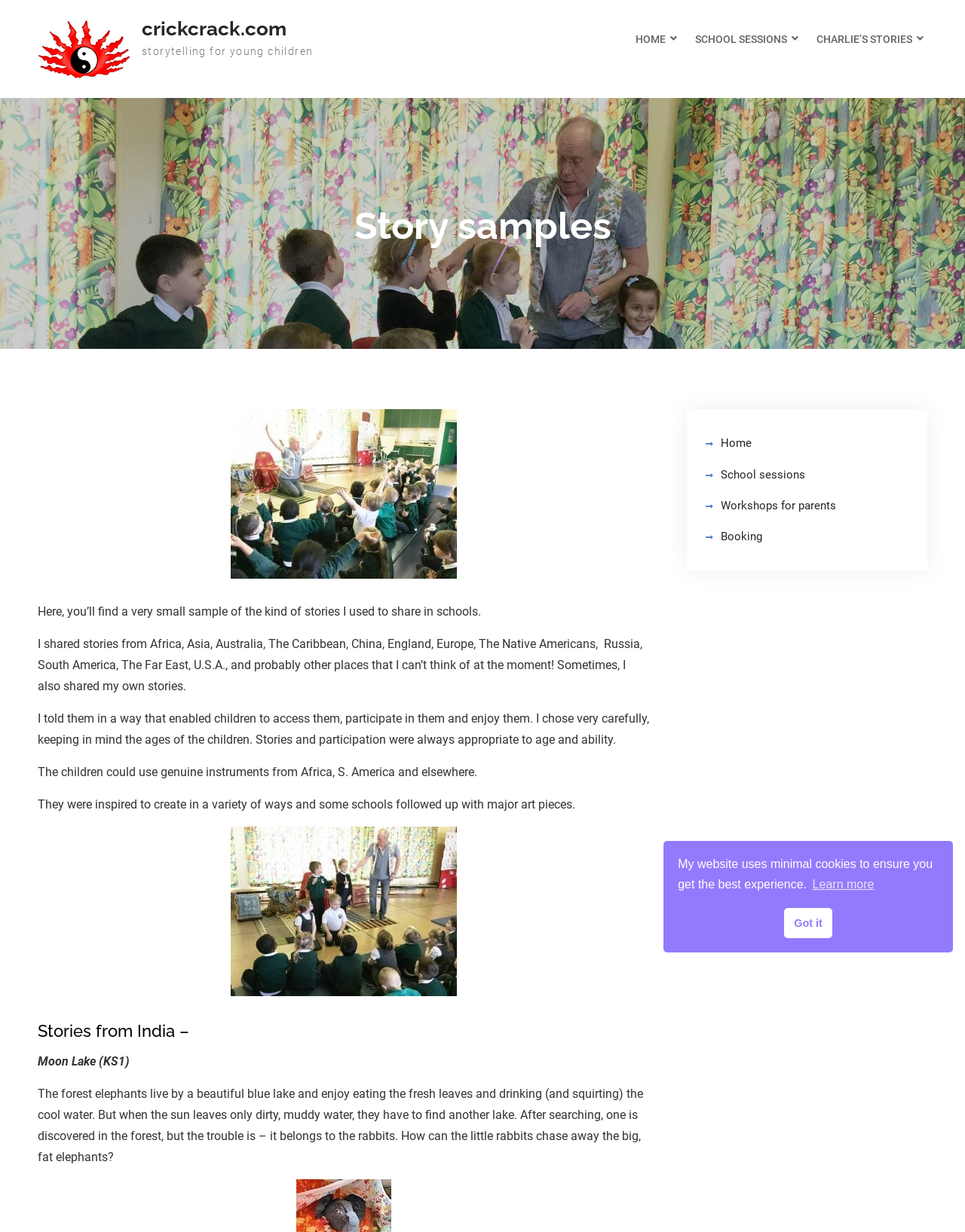Summarize the webpage with a detailed and informative caption.

This webpage is about storytelling for young children, specifically showcasing samples of stories shared in primary schools. At the top left, there is a logo of "crickcrack.com" with a link to the website. Below it, there is a heading "Story samples" with a brief introduction to the kind of stories shared in schools.

On the left side, there is a large image that spans almost the entire height of the page. On the right side, there is a navigation menu with links to "HOME", "SCHOOL SESSIONS", "CHARLIE'S STORIES", and other pages.

The main content of the page is divided into sections. The first section describes the kind of stories shared in schools, including stories from diverse cultures such as Africa, Asia, Australia, and more. There are also images of "Sunbeam arms" and "What a bumpity road" scattered throughout this section.

The next section is about stories from India, with a heading "Stories from India –" and a brief description of a story called "Moon Lake (KS1)". This story is about forest elephants searching for a new lake to drink from.

At the bottom right, there is a complementary section with links to "Home", "School sessions", "Workshops for parents", and "Booking". There is also a dialog box about cookie consent, with a brief message and two buttons to "Learn more" or "Got it".